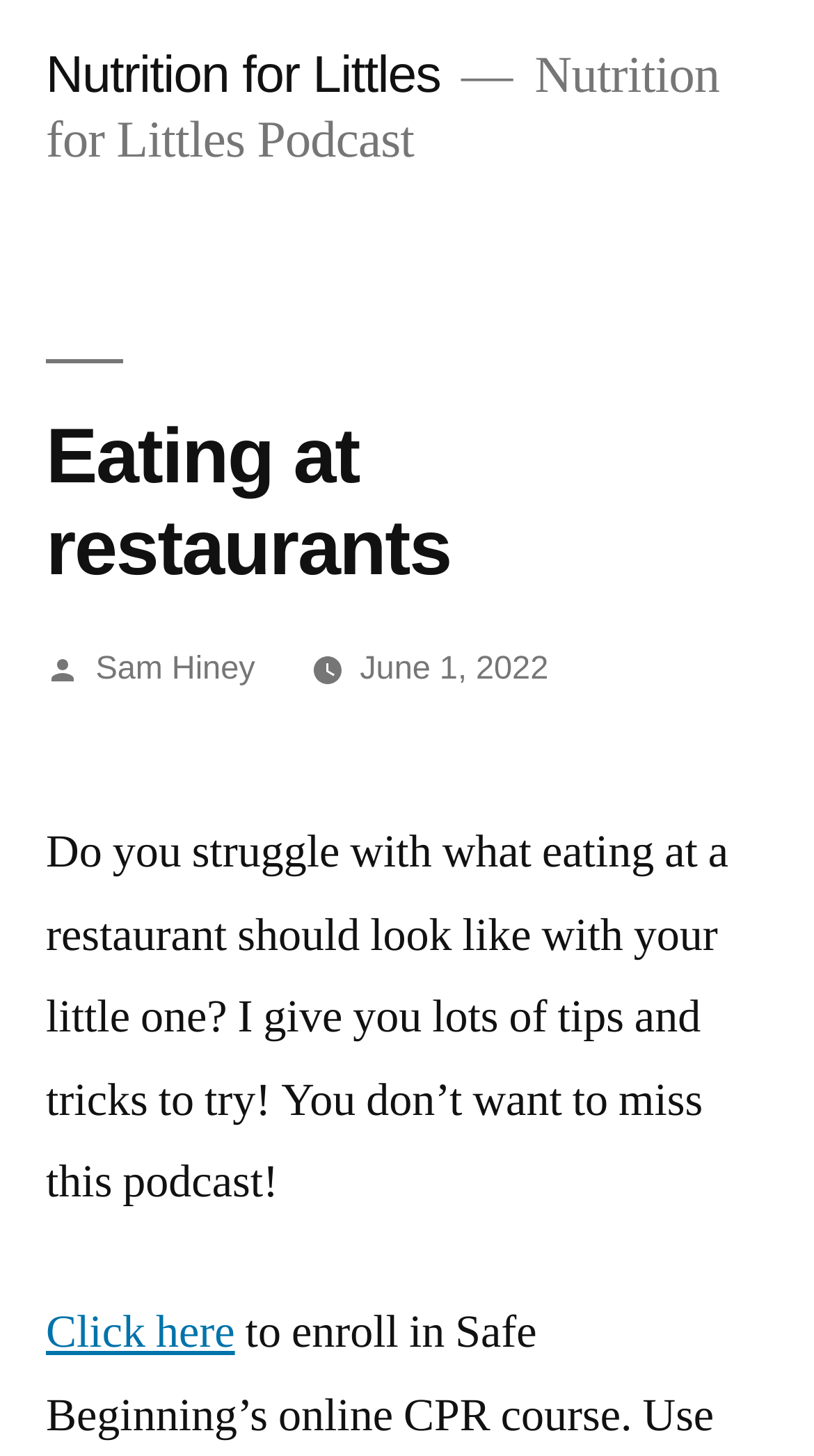Deliver a detailed narrative of the webpage's visual and textual elements.

This webpage is about eating at restaurants with little ones, providing tips and tricks for a successful experience. At the top left of the page, there is a link to "Nutrition for Littles" and a static text "Nutrition for Littles Podcast" next to it. Below these elements, there is a header section with a heading "Eating at restaurants" in the center. 

To the right of the heading, there is a static text "Posted by" followed by a link to the author's name, "Sam Hiney". Further to the right, there is a link to the publication date, "June 1, 2022". 

Below the header section, there is a paragraph of text that summarizes the content of the webpage, stating that the author provides tips and tricks for eating at restaurants with little ones. At the bottom left of the page, there is a call-to-action link "Click here" that encourages visitors to access the podcast.